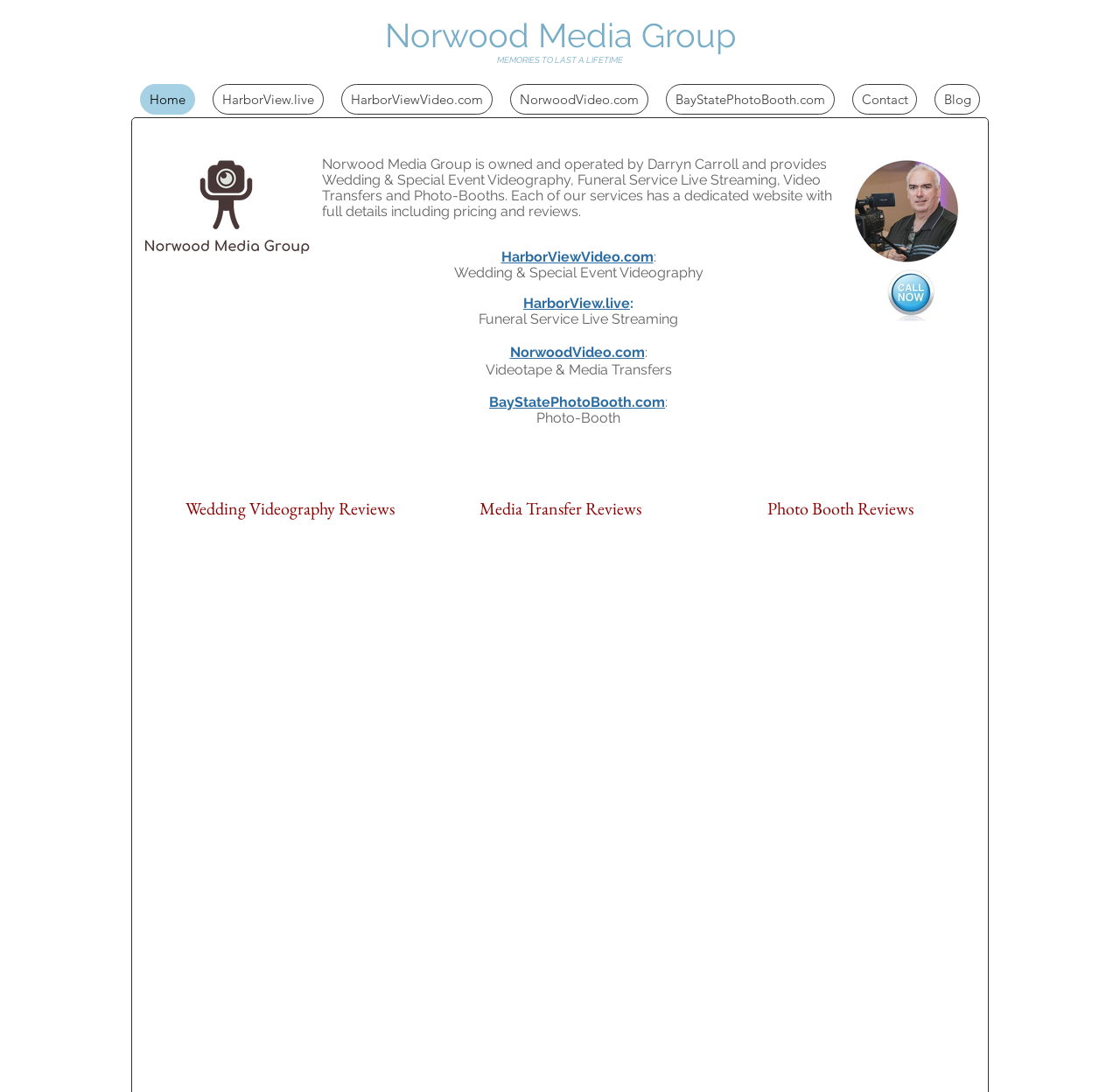Given the element description "MEMORIES TO LAST A LIFETIME", identify the bounding box of the corresponding UI element.

[0.444, 0.05, 0.556, 0.059]